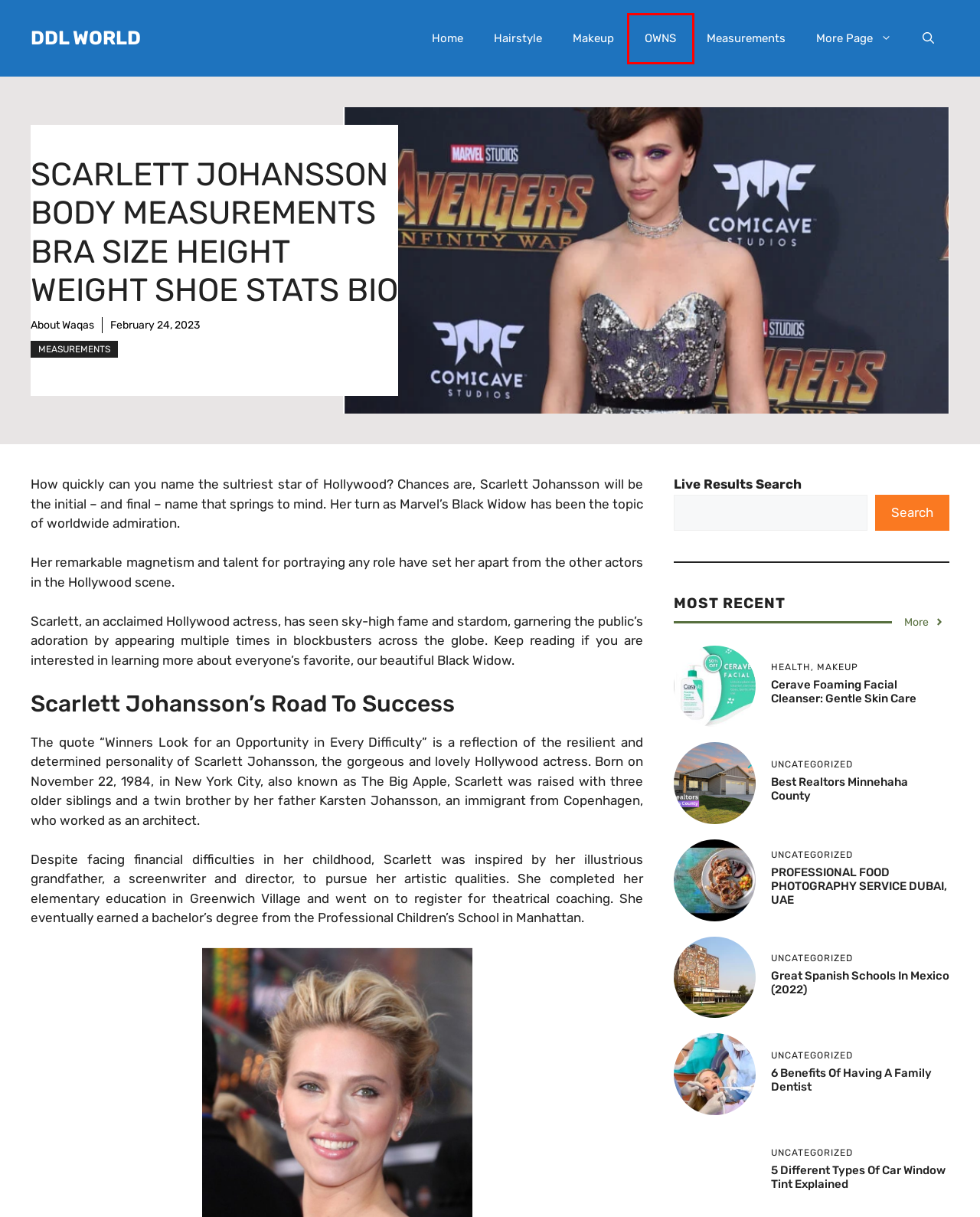Examine the screenshot of a webpage with a red rectangle bounding box. Select the most accurate webpage description that matches the new webpage after clicking the element within the bounding box. Here are the candidates:
A. Home - DDL WORLD
B. Measurements | DDL WORLD
C. PROFESSIONAL FOOD PHOTOGRAPHY SERVICE DUBAI, UAE - DDL WORLD
D. 5 Different Types of Car Window Tint Explained - DDL WORLD
E. OWNS | DDL WORLD
F. Cerave Foaming Cleanser: Gentle Skin Care
G. Best Realtors Minnehaha County
H. 6 Benefits of Having a Family Dentist - DDL WORLD

E